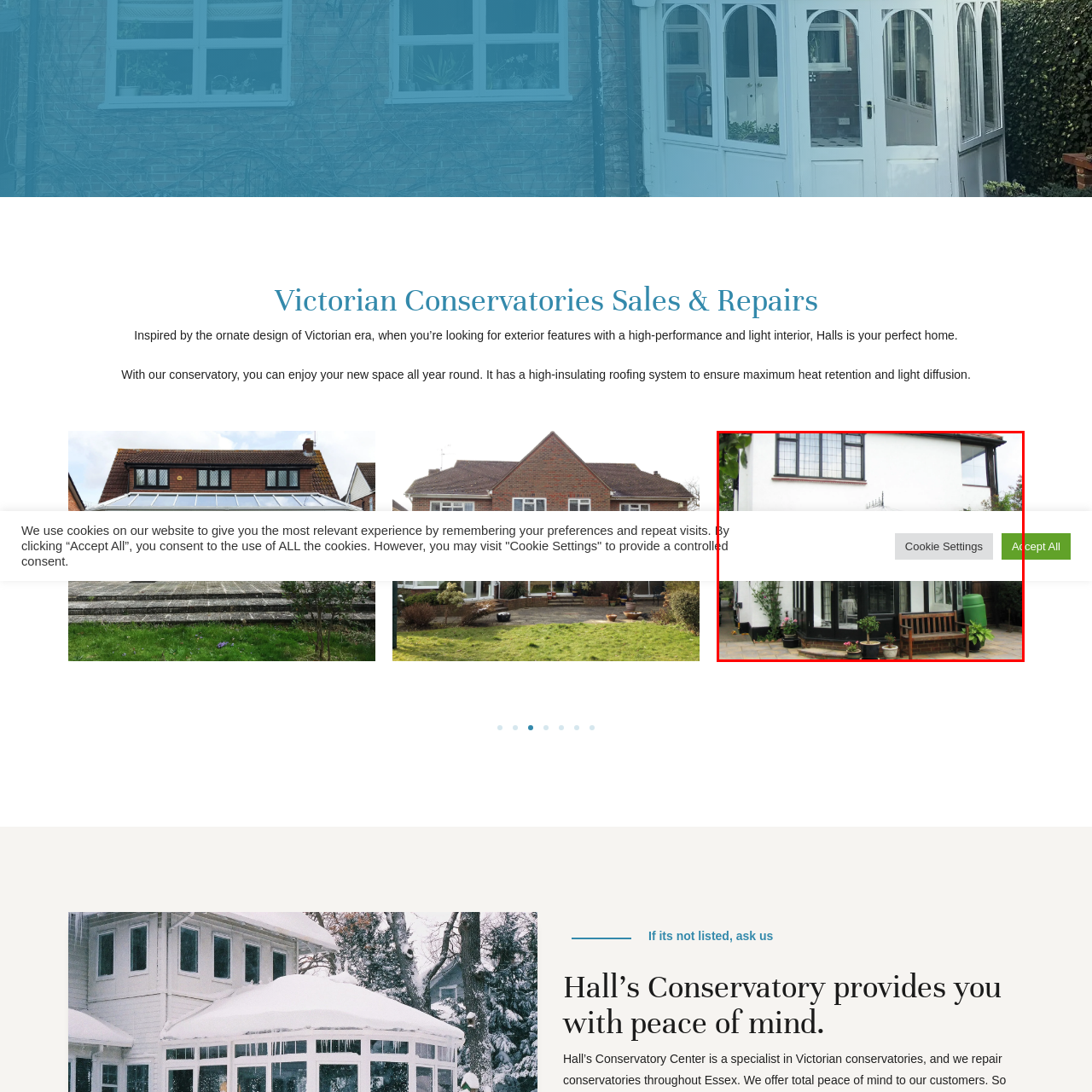Focus on the area marked by the red box, What is the purpose of the large windows? 
Answer briefly using a single word or phrase.

To provide sunlight